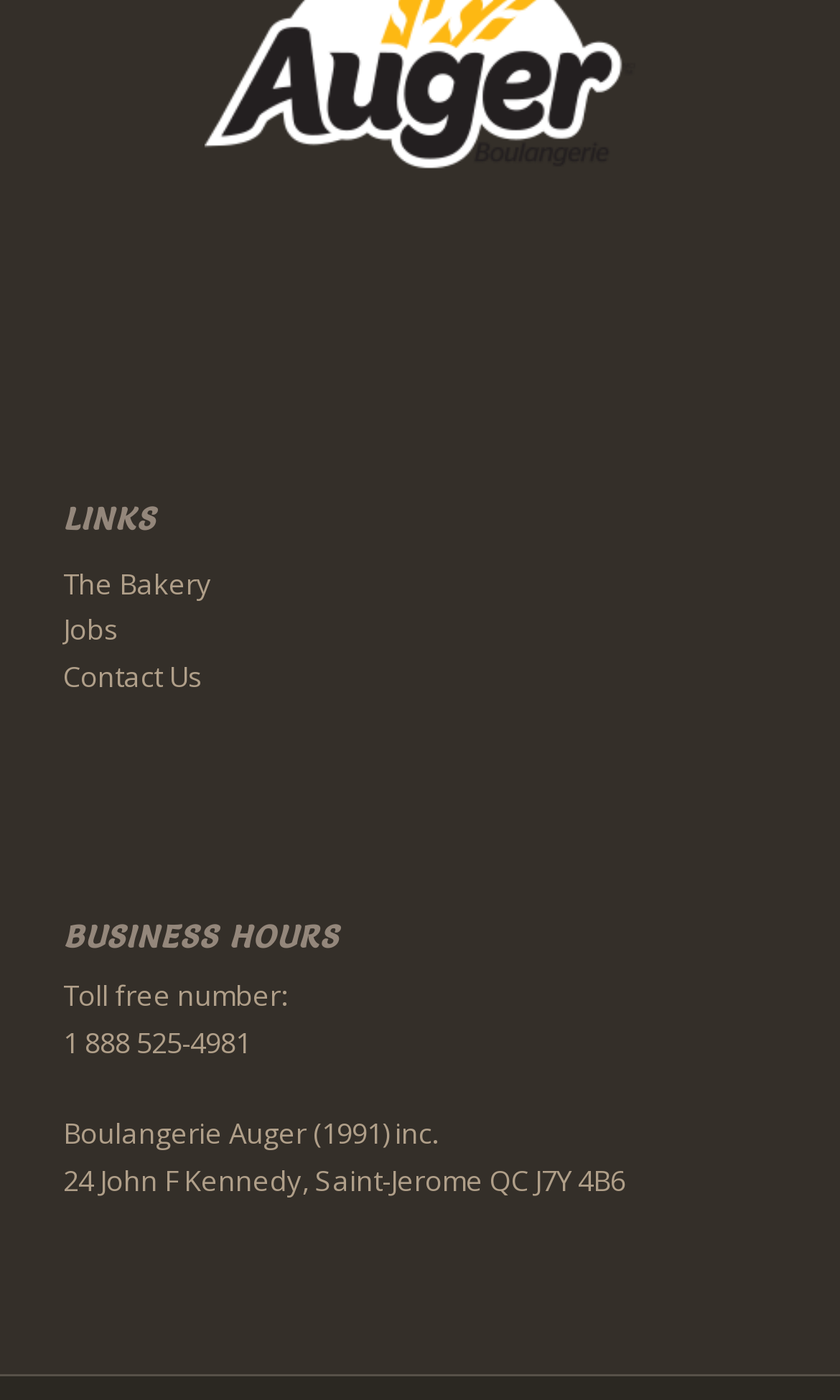What is the address of the bakery?
Please give a detailed and elaborate answer to the question based on the image.

I found the address of the bakery by looking at the StaticText element that contains the text '24 John F Kennedy, Saint-Jerome QC J7Y 4B6' which is likely to be the address of the bakery.